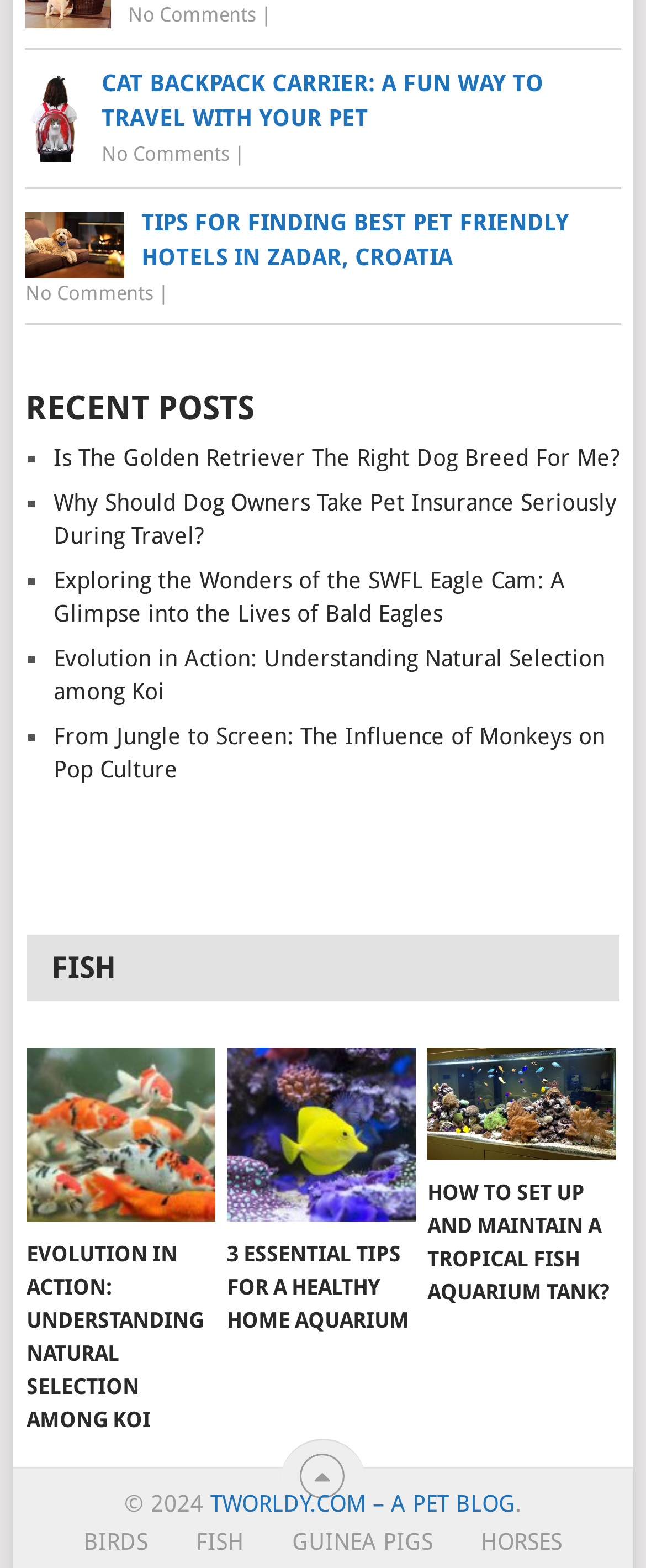Identify the bounding box coordinates for the element that needs to be clicked to fulfill this instruction: "read journaling post". Provide the coordinates in the format of four float numbers between 0 and 1: [left, top, right, bottom].

None